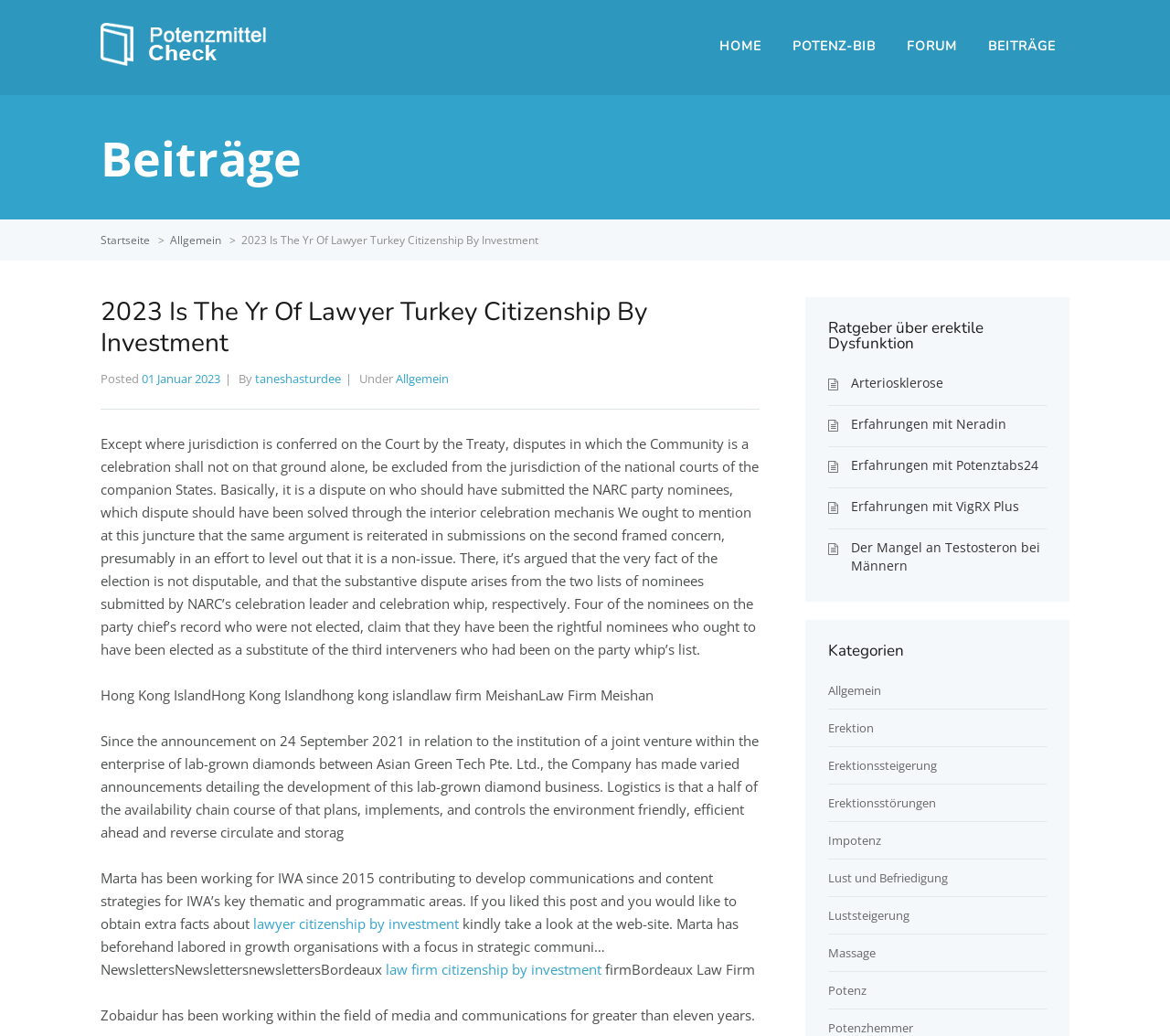Please provide a brief answer to the question using only one word or phrase: 
What is the topic of the article 'Marta has been working for IWA since 2015...'?

lawyer citizenship by investment